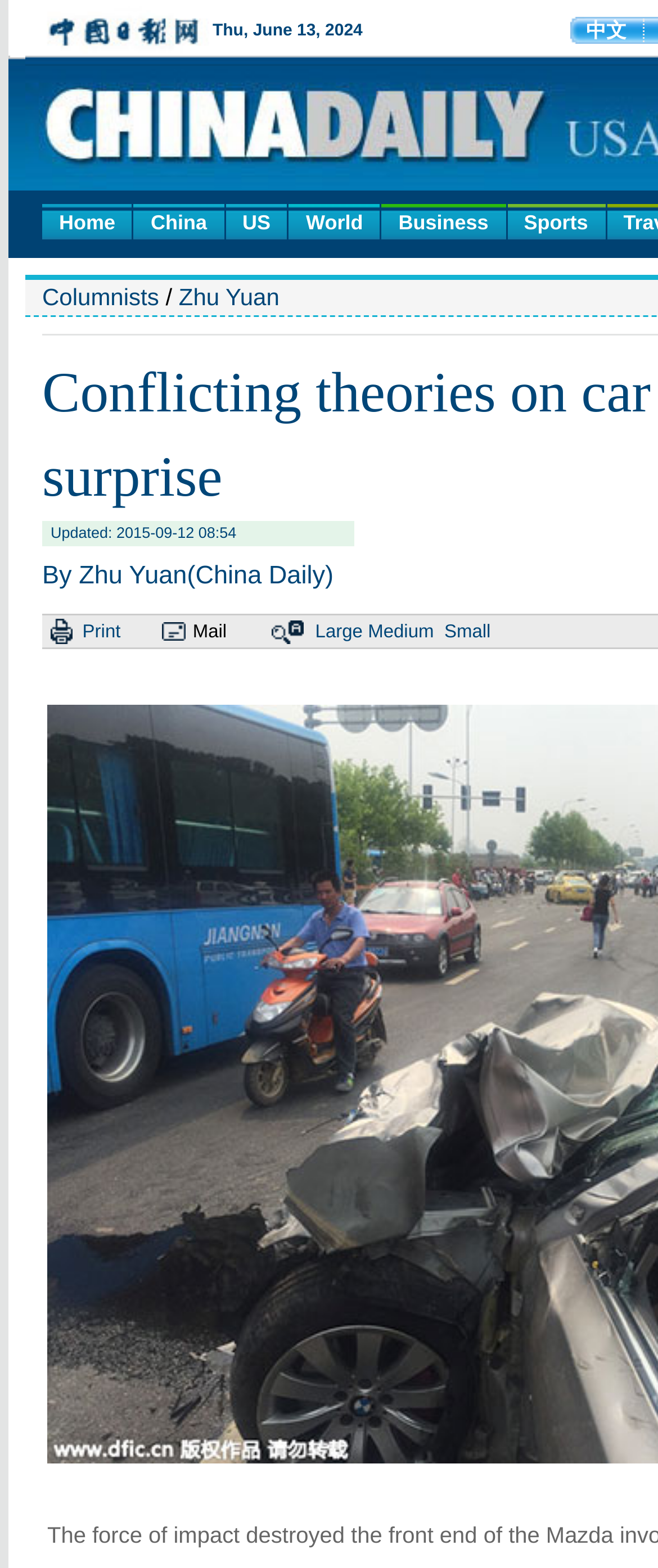Please find the bounding box coordinates of the section that needs to be clicked to achieve this instruction: "send the article by mail".

[0.293, 0.396, 0.345, 0.409]